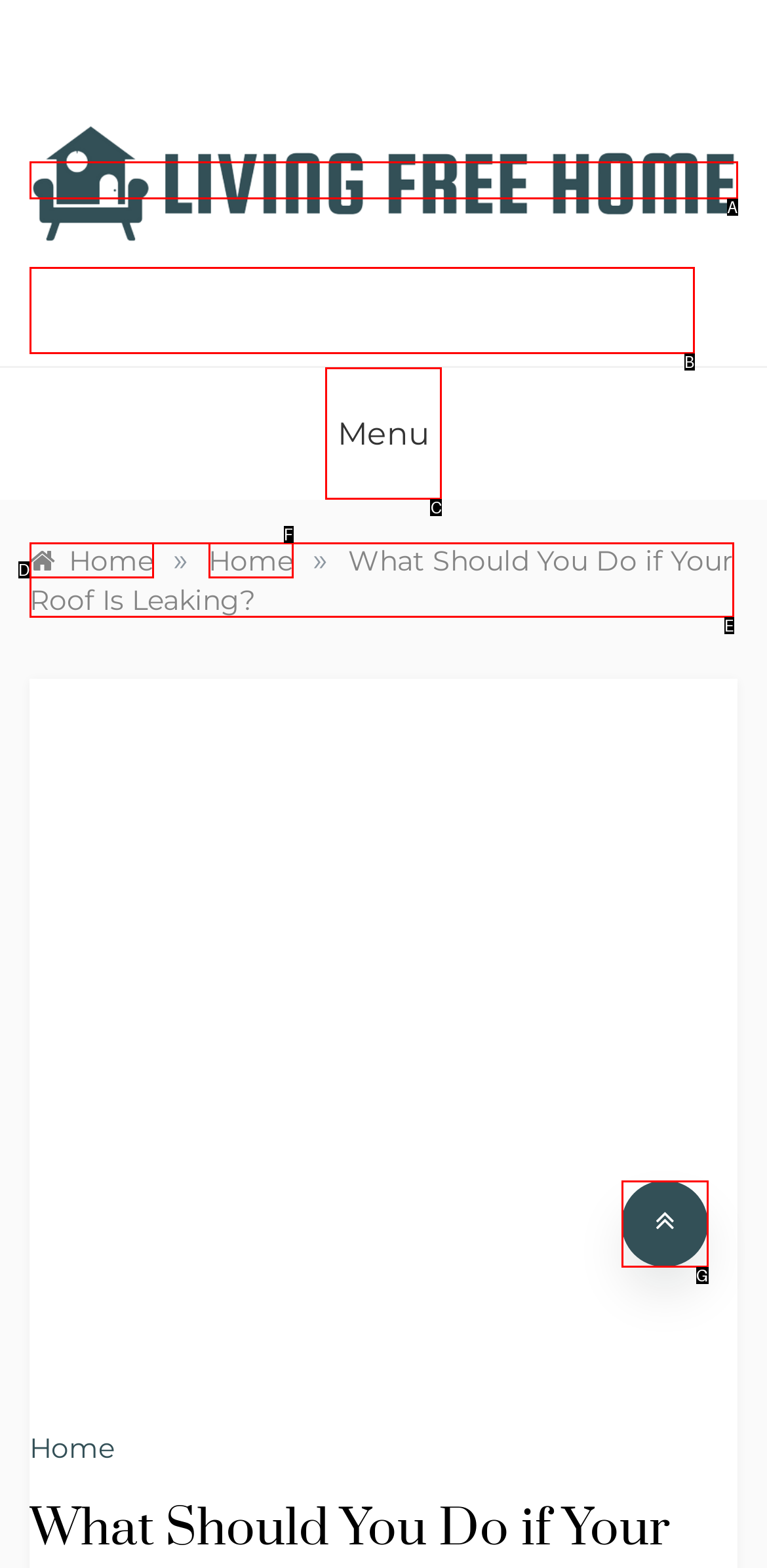Select the HTML element that corresponds to the description: Living Free Home. Reply with the letter of the correct option.

B